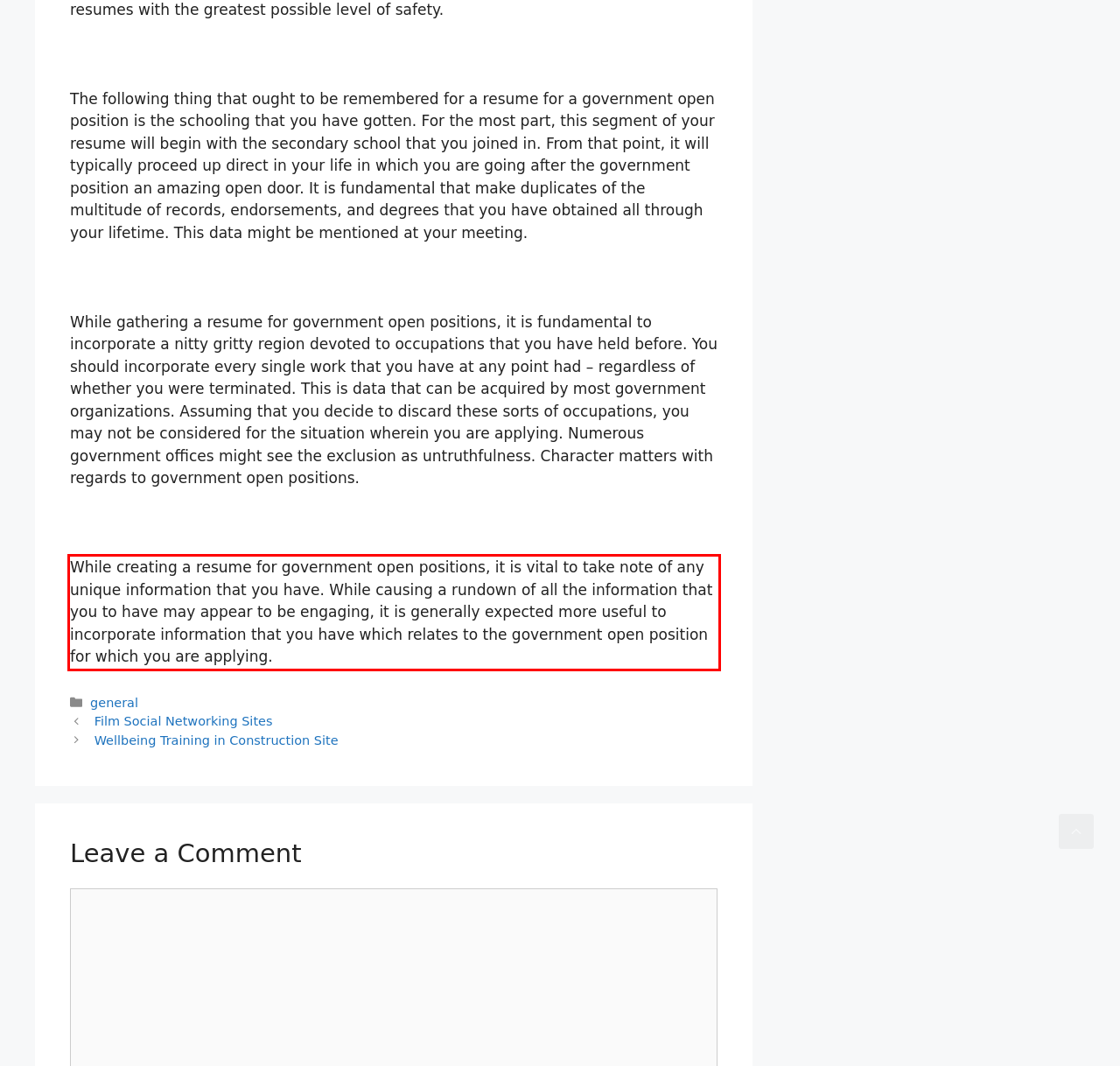Given a webpage screenshot, locate the red bounding box and extract the text content found inside it.

While creating a resume for government open positions, it is vital to take note of any unique information that you have. While causing a rundown of all the information that you to have may appear to be engaging, it is generally expected more useful to incorporate information that you have which relates to the government open position for which you are applying.